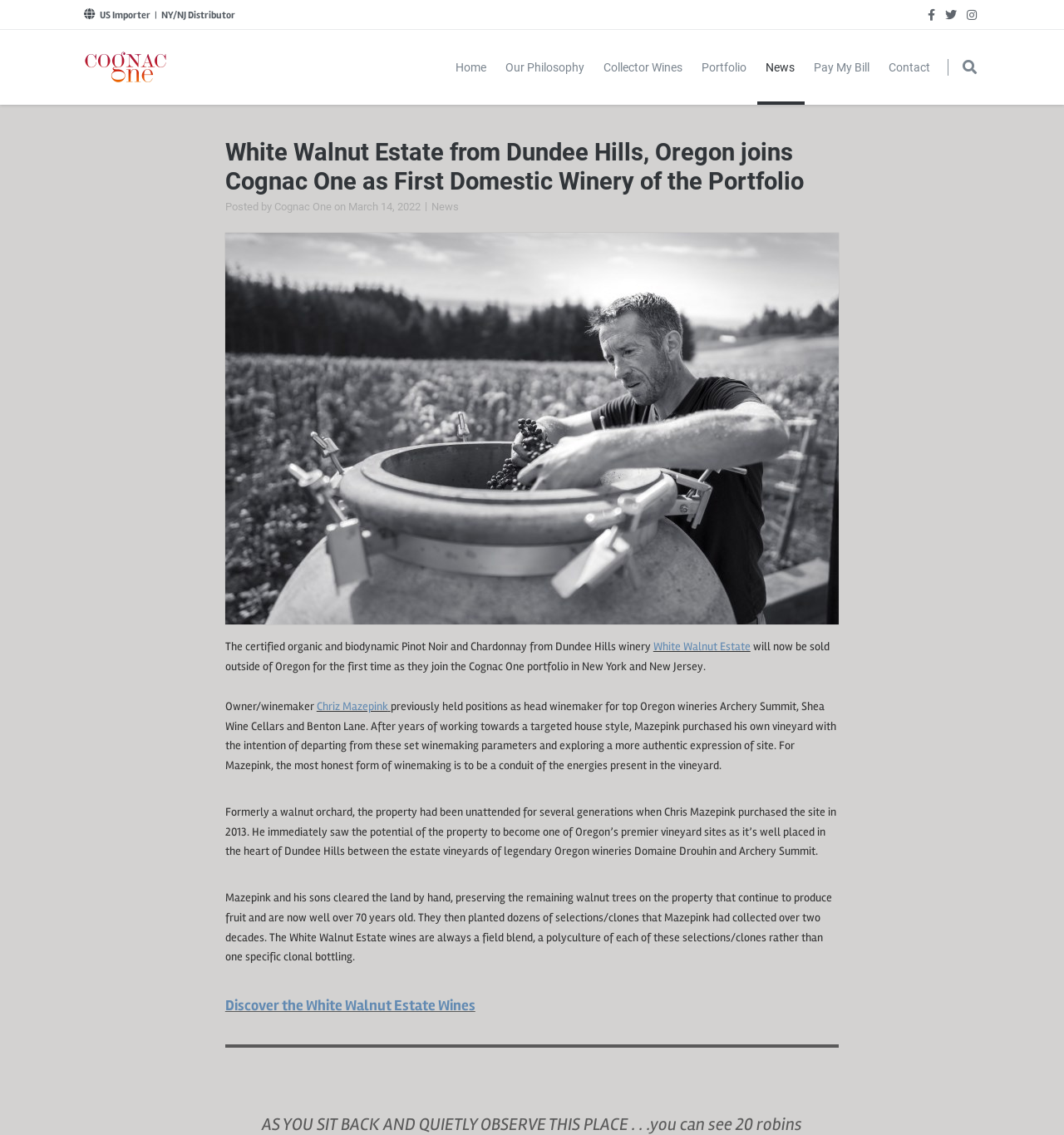What is the role of Chris Mazepink?
Please look at the screenshot and answer in one word or a short phrase.

Owner/winemaker